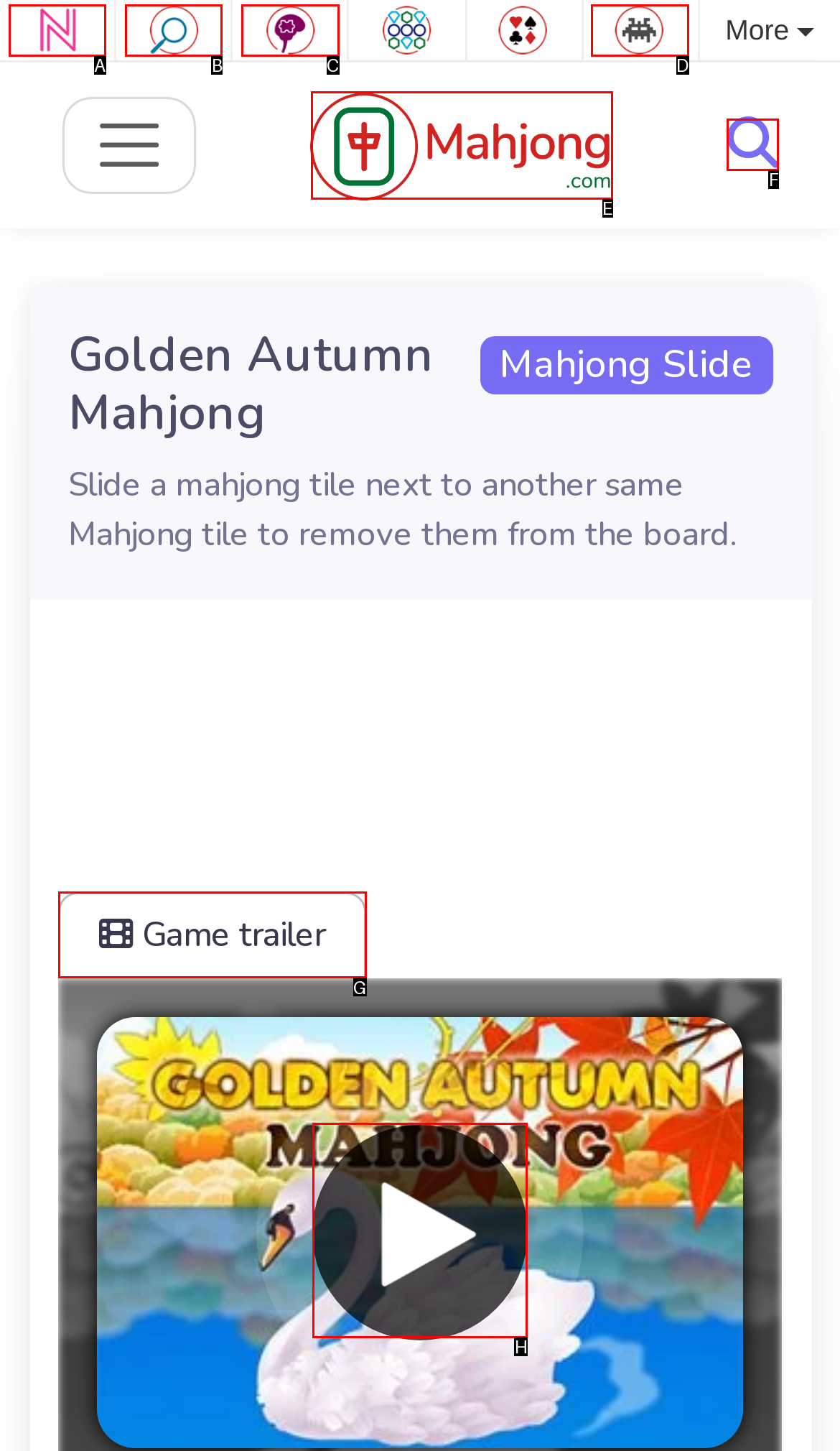Identify the HTML element that should be clicked to accomplish the task: Browse posts in the 'Veterans' category
Provide the option's letter from the given choices.

None